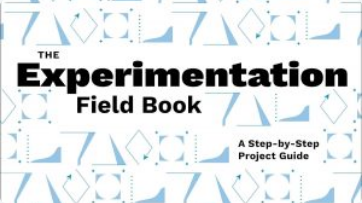Describe all the aspects of the image extensively.

The image features the cover of "The Experimentation Field Book," presented in a visually striking design that combines a modern aesthetic with geometric patterns. The title stands out prominently in bold black typography against a light background, emphasizing the book's focus on experimentation and project guidance. Below the main title, a subtitle reads "A Step-by-Step Project Guide," indicating that the book offers practical insights and structured approaches for conducting experiments. This book is featured in a related article on the webpage, likely aimed at readers interested in methods and strategies for experimentation in various fields.